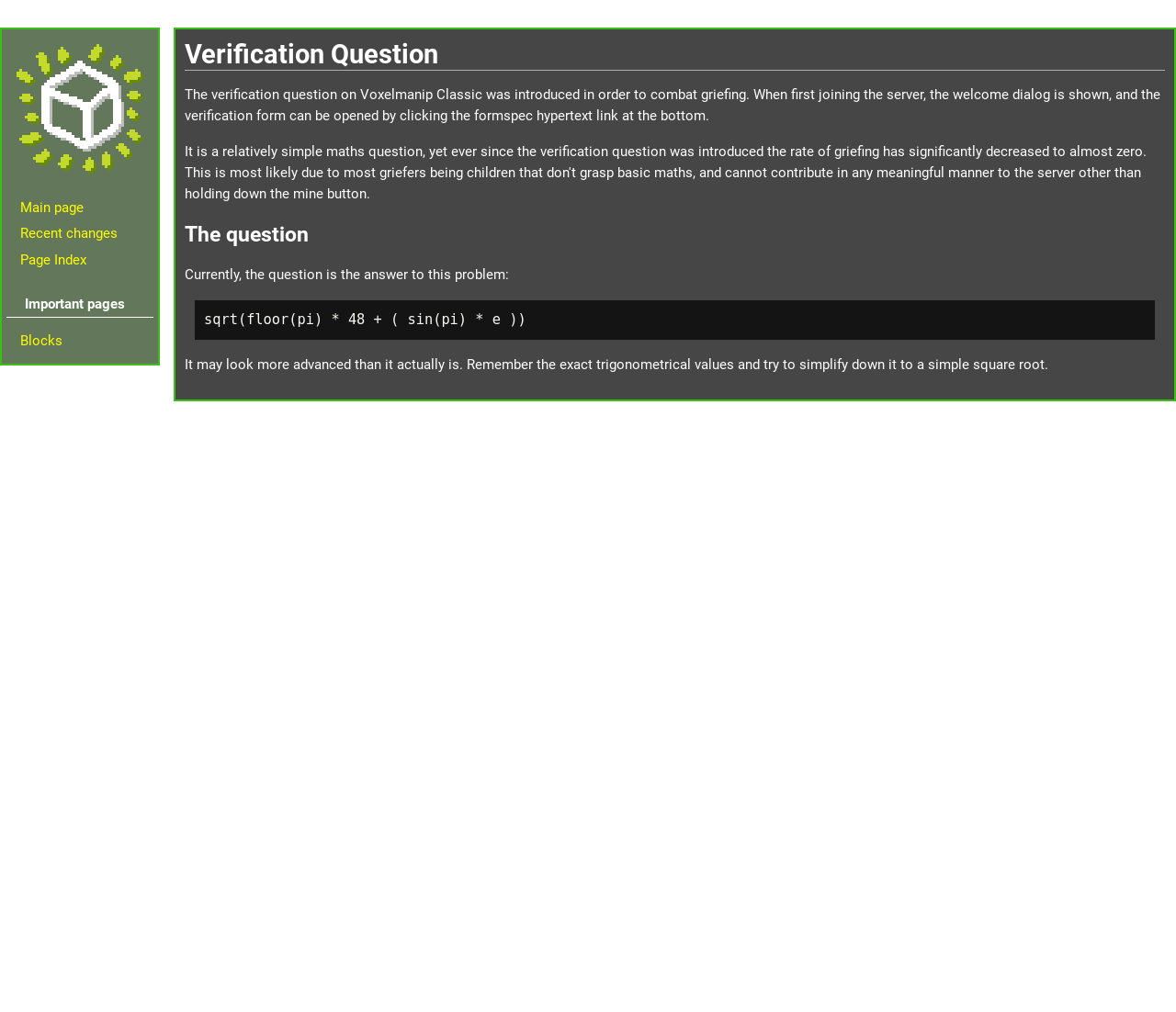Answer the question using only one word or a concise phrase: What is the current verification question?

sqrt(floor(pi) * 48 + ( sin(pi) * e ))